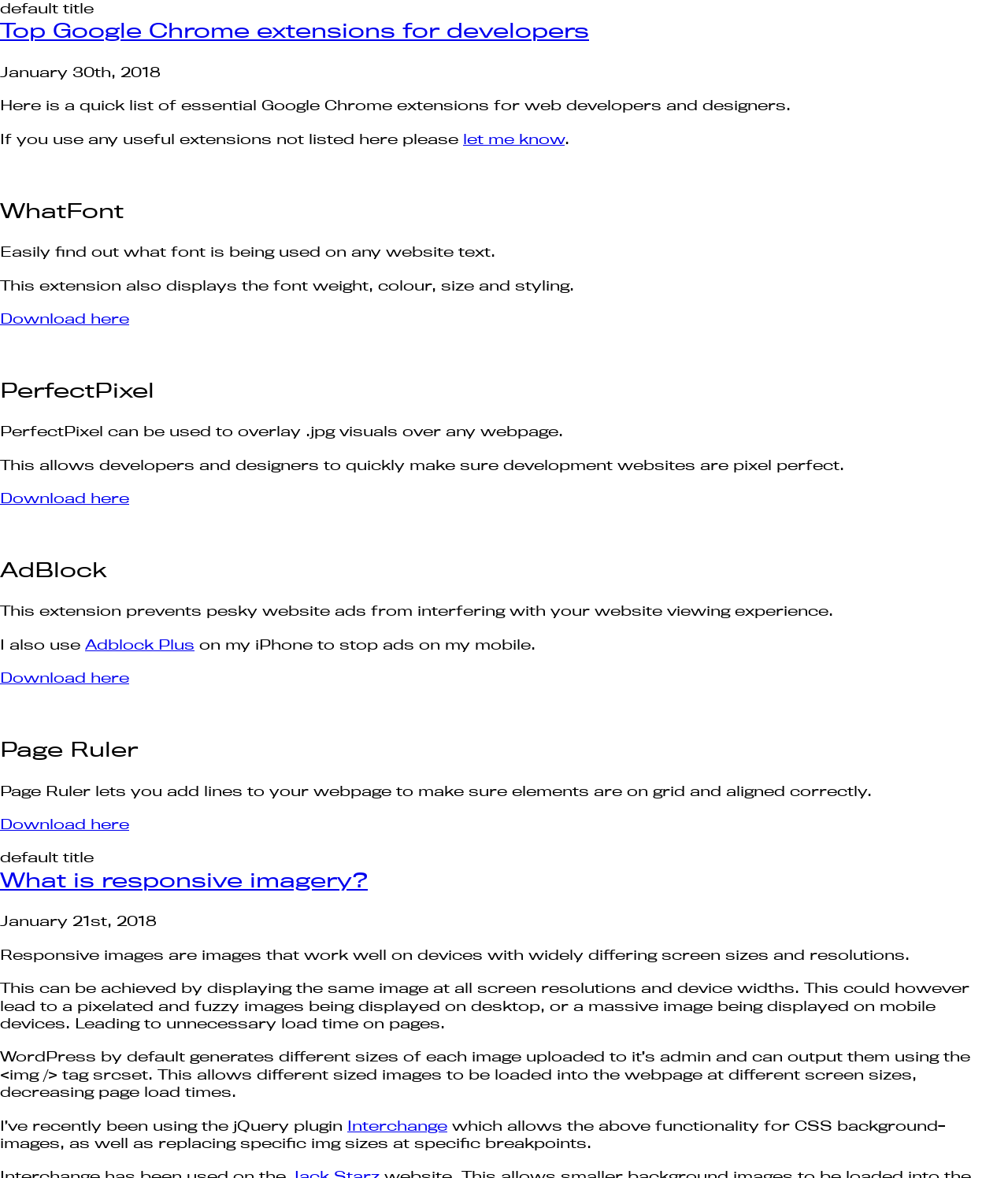Please identify and generate the text content of the webpage's main heading.

Blog Archives - Elliot Priestley